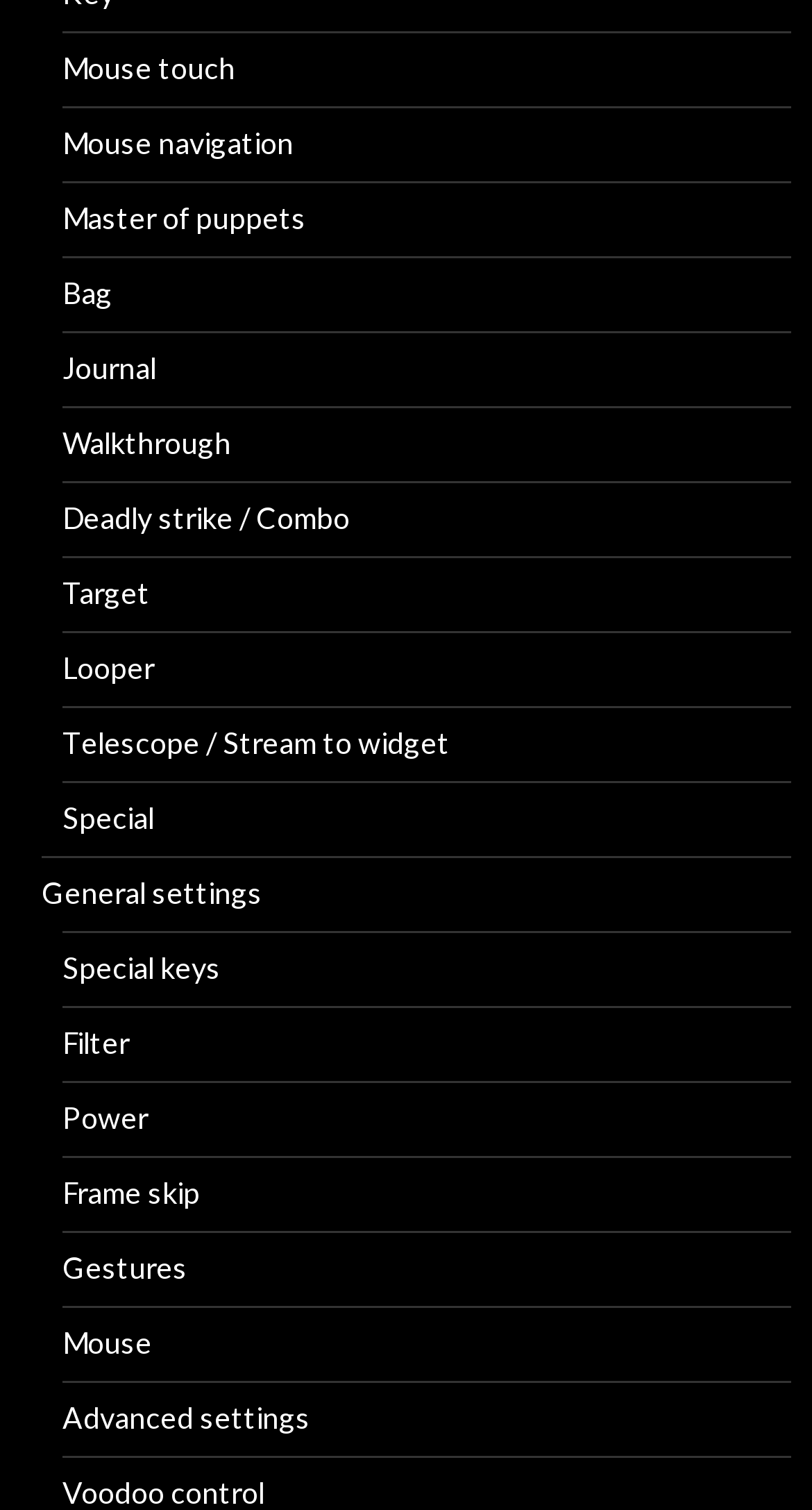Provide a thorough and detailed response to the question by examining the image: 
How many links are related to settings?

I identified the links 'General settings', 'Special keys', 'Advanced settings', and 'Voodoo control' as related to settings, and there are 4 of them.